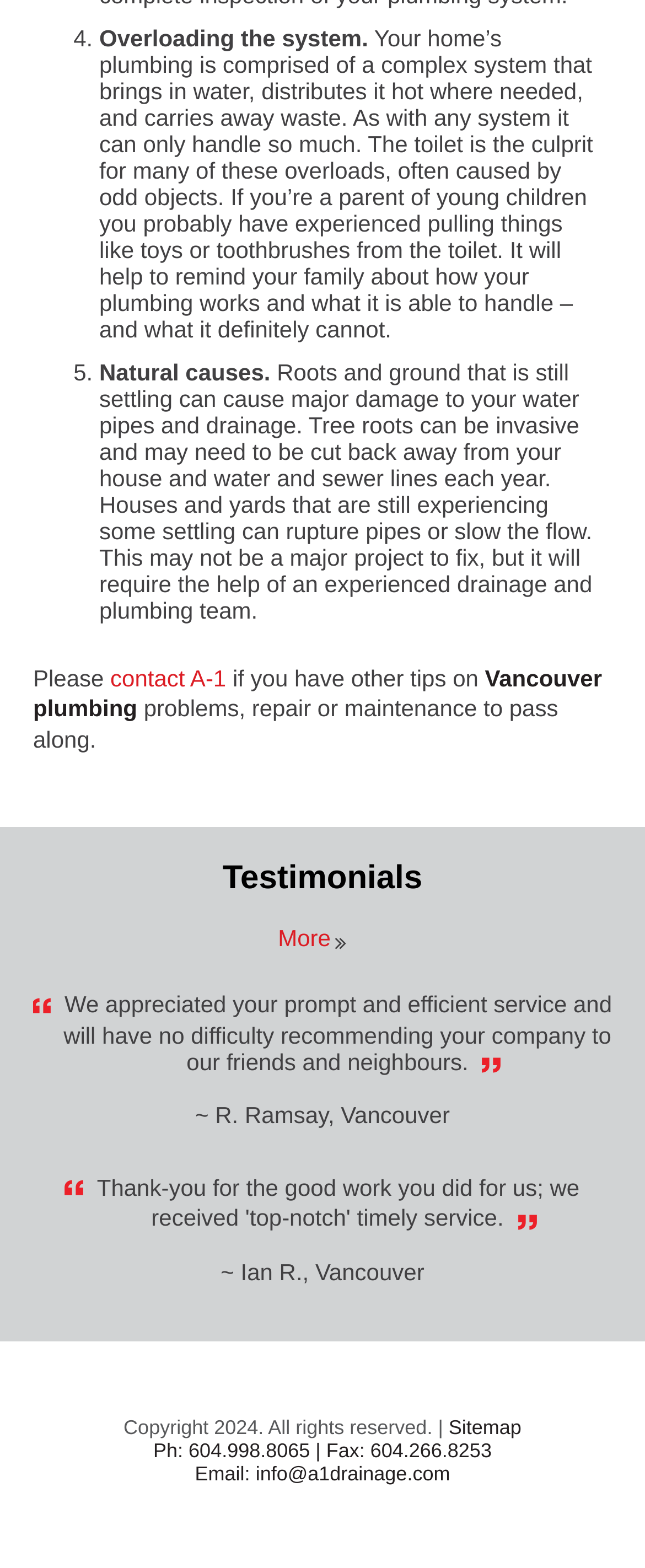Determine the bounding box for the UI element that matches this description: "contact A-1".

[0.171, 0.424, 0.351, 0.441]